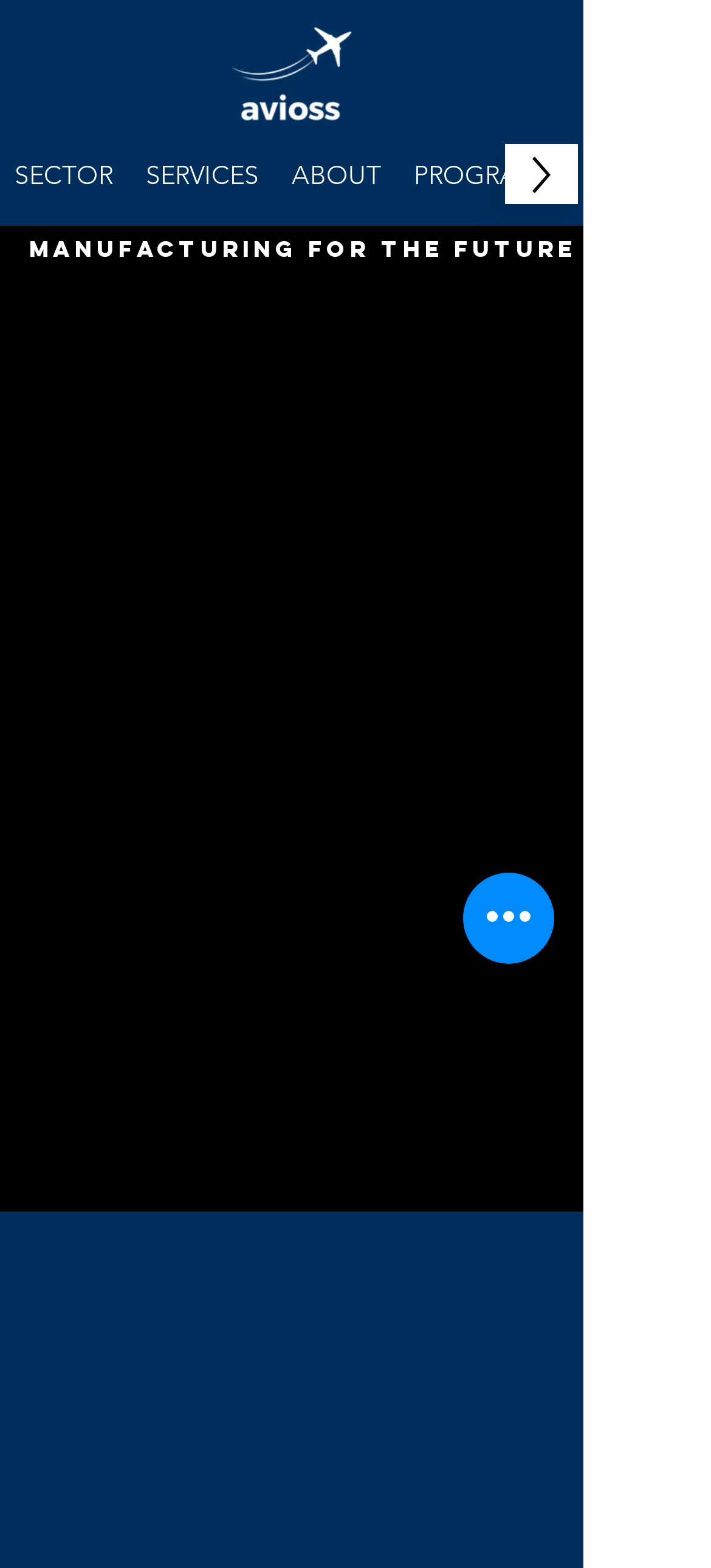Specify the bounding box coordinates (top-left x, top-left y, bottom-right x, bottom-right y) of the UI element in the screenshot that matches this description: ABOUT

[0.397, 0.092, 0.549, 0.13]